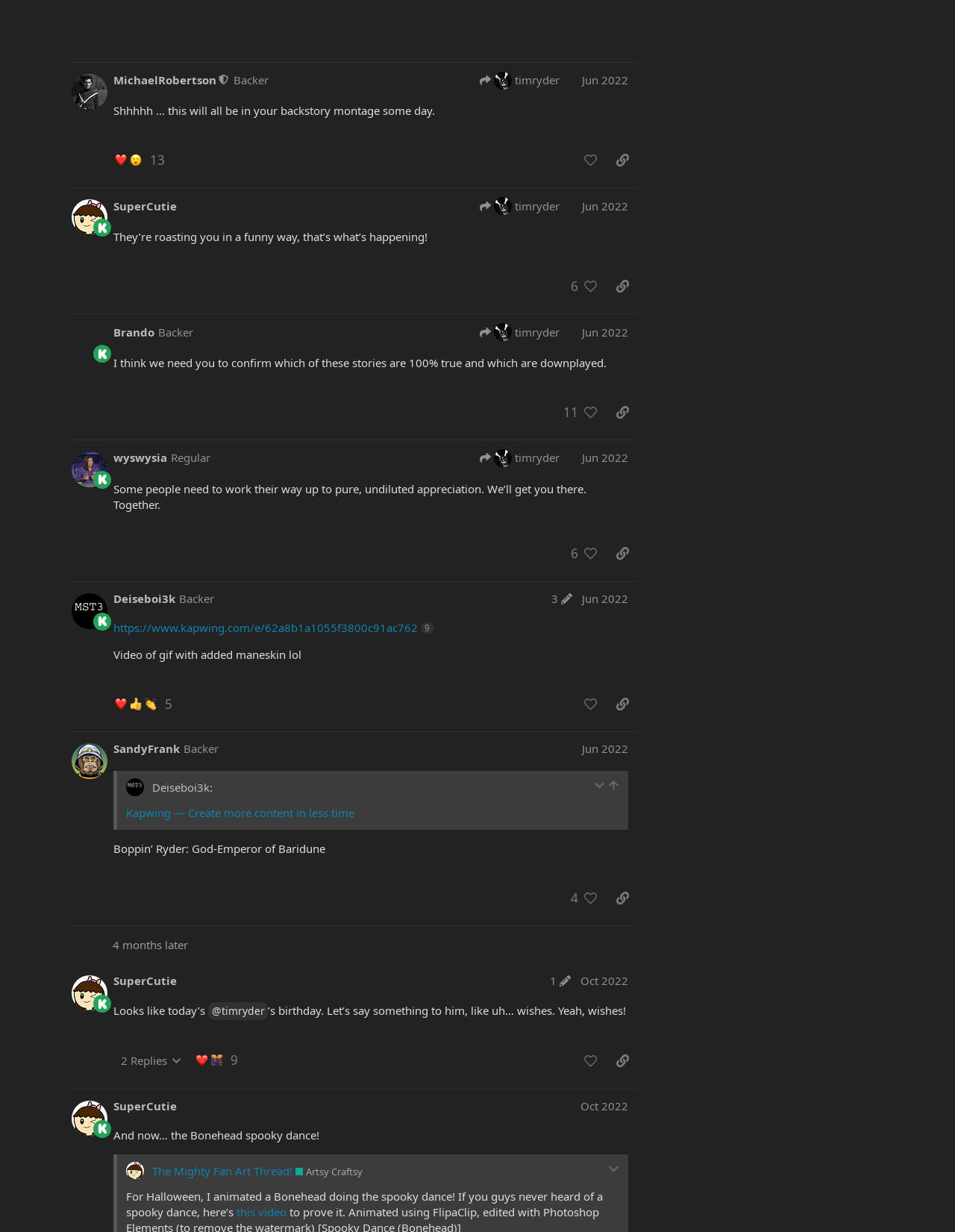Locate the bounding box coordinates of the element that should be clicked to execute the following instruction: "Like a post".

[0.606, 0.004, 0.633, 0.025]